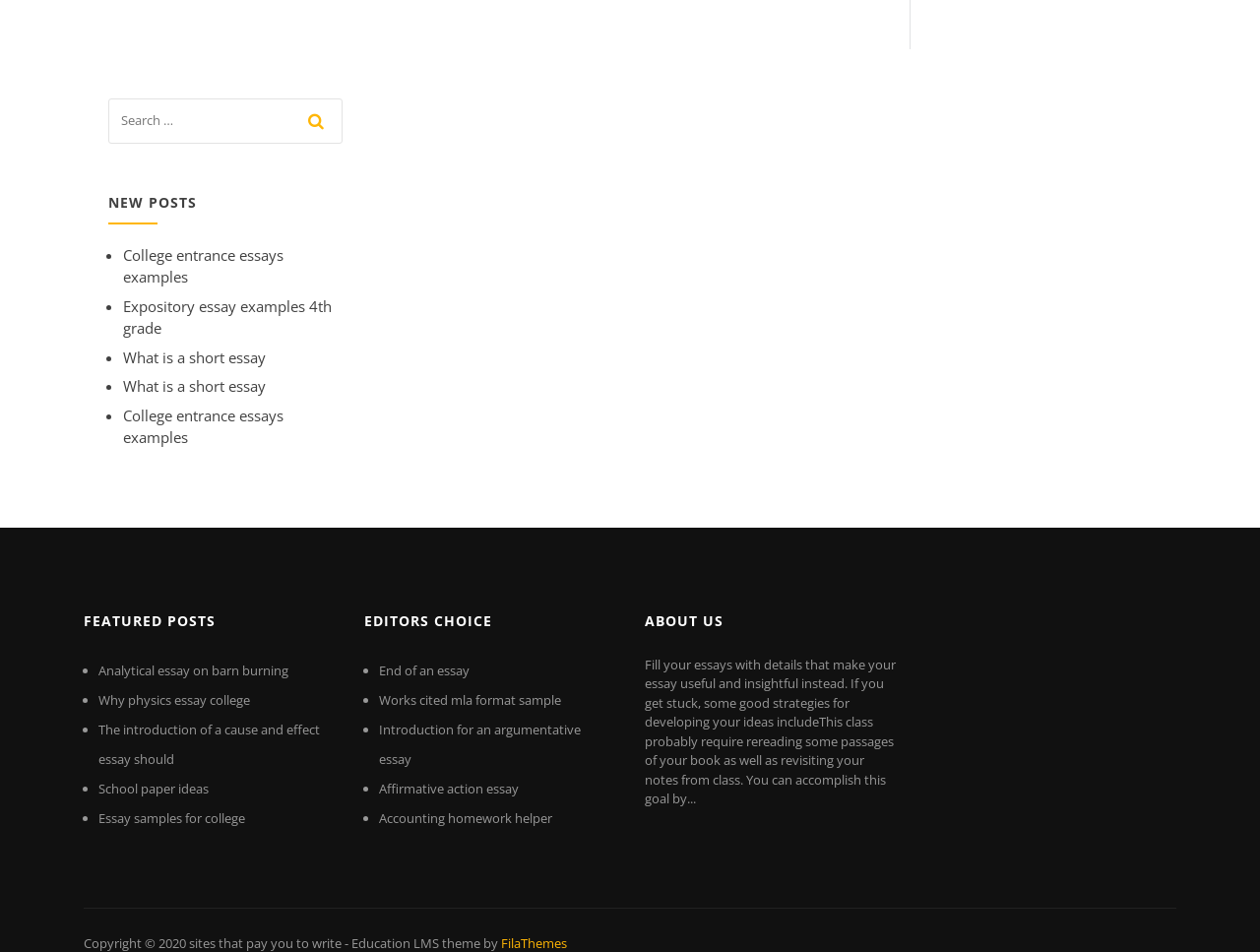Please specify the bounding box coordinates of the clickable region to carry out the following instruction: "view 'FEATURED POSTS'". The coordinates should be four float numbers between 0 and 1, in the format [left, top, right, bottom].

[0.066, 0.632, 0.266, 0.673]